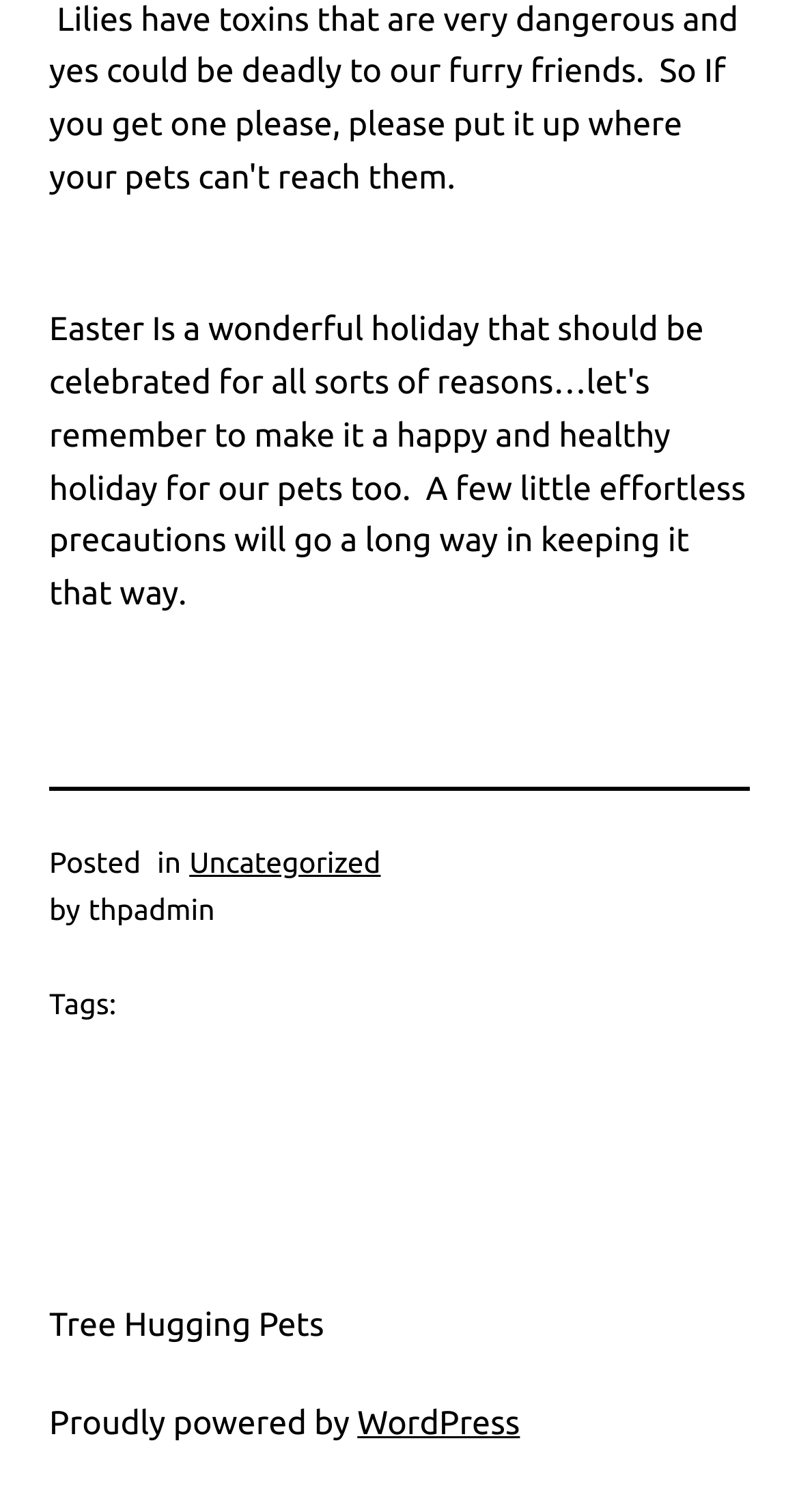Identify the bounding box for the described UI element: "Tree Hugging Pets".

[0.062, 0.865, 0.406, 0.889]